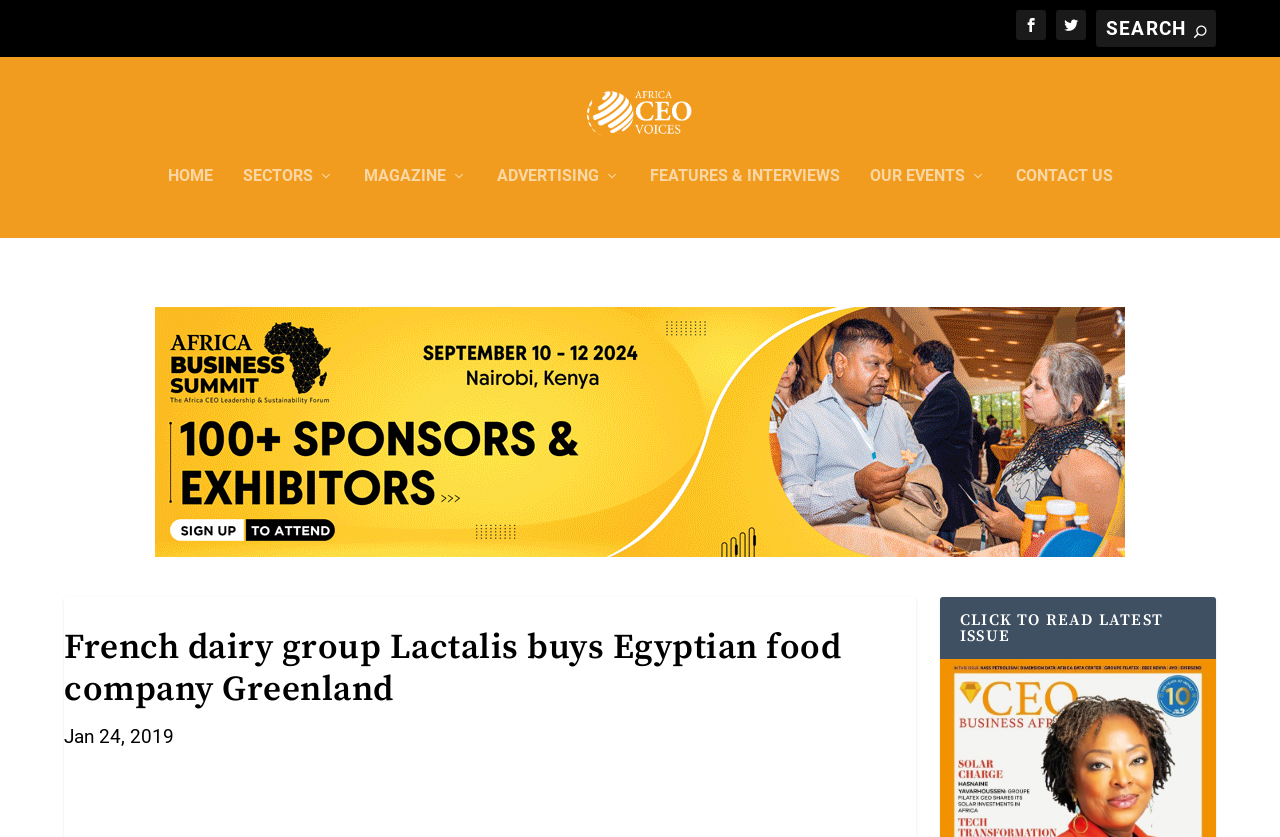Pinpoint the bounding box coordinates of the clickable element needed to complete the instruction: "search for something". The coordinates should be provided as four float numbers between 0 and 1: [left, top, right, bottom].

[0.856, 0.012, 0.95, 0.056]